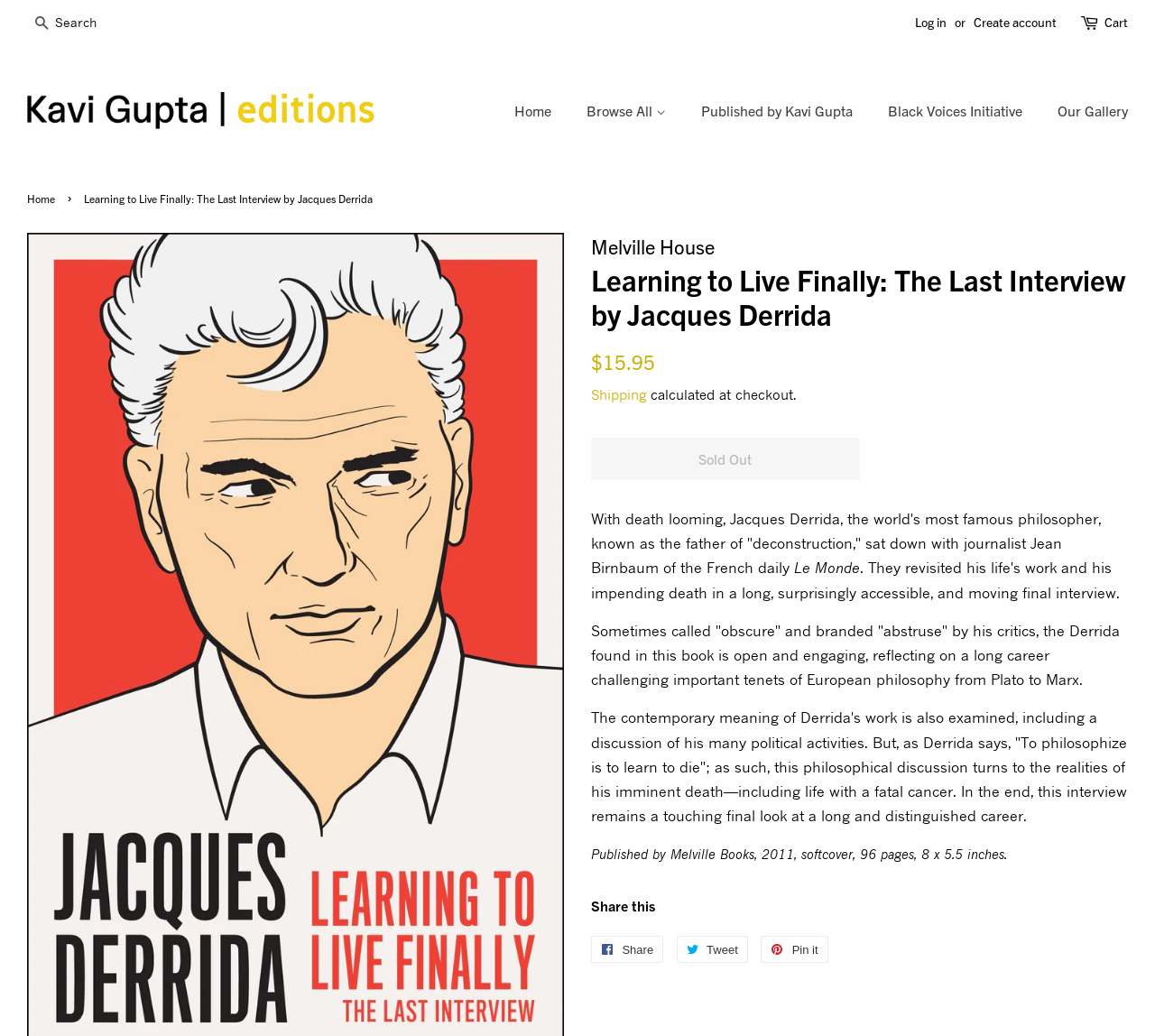Identify the bounding box coordinates of the area you need to click to perform the following instruction: "Share on Facebook".

[0.512, 0.903, 0.574, 0.929]